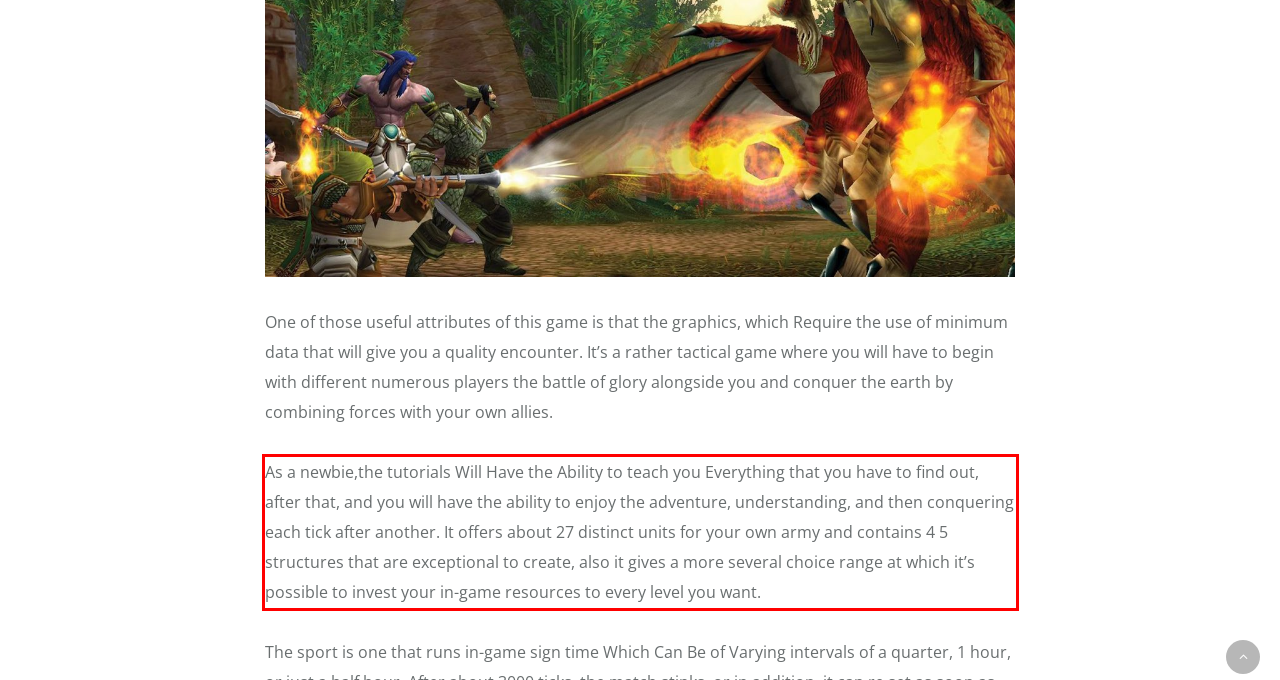From the given screenshot of a webpage, identify the red bounding box and extract the text content within it.

As a newbie,the tutorials Will Have the Ability to teach you Everything that you have to find out, after that, and you will have the ability to enjoy the adventure, understanding, and then conquering each tick after another. It offers about 27 distinct units for your own army and contains 4 5 structures that are exceptional to create, also it gives a more several choice range at which it’s possible to invest your in-game resources to every level you want.